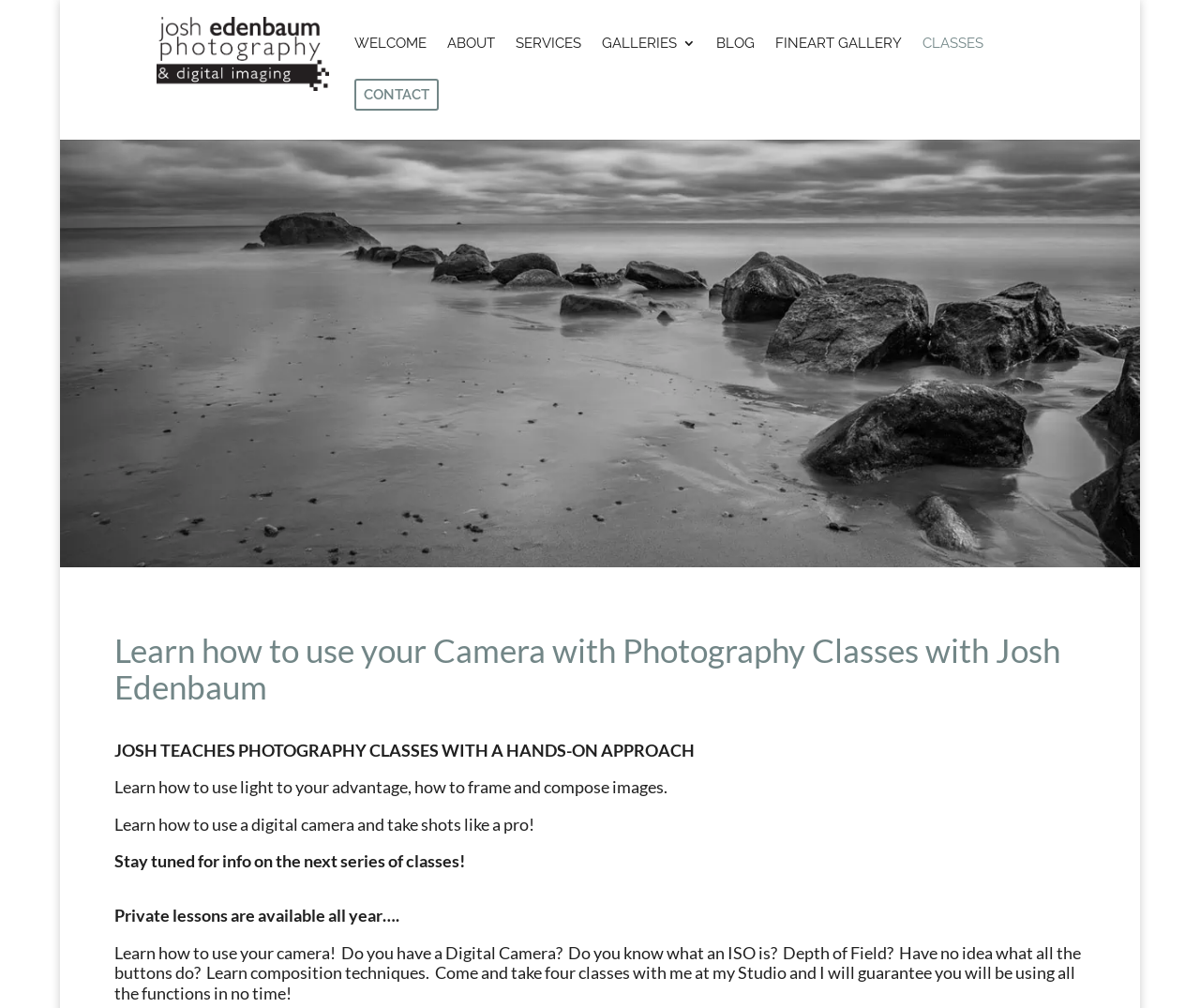Locate the bounding box coordinates of the clickable element to fulfill the following instruction: "view Josh's blog". Provide the coordinates as four float numbers between 0 and 1 in the format [left, top, right, bottom].

[0.597, 0.036, 0.629, 0.086]